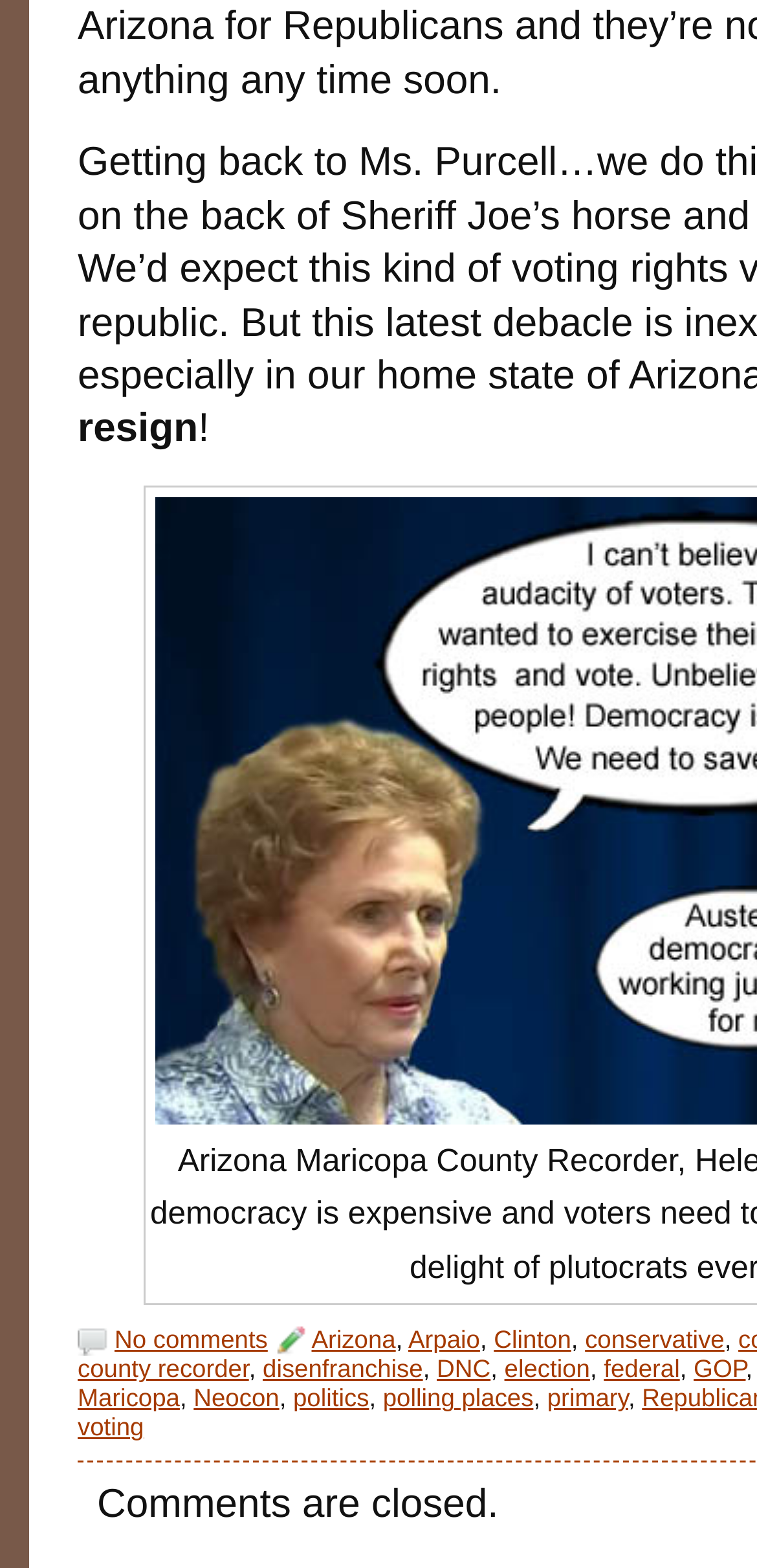Find and specify the bounding box coordinates that correspond to the clickable region for the instruction: "View the page about Clinton".

[0.652, 0.845, 0.755, 0.864]